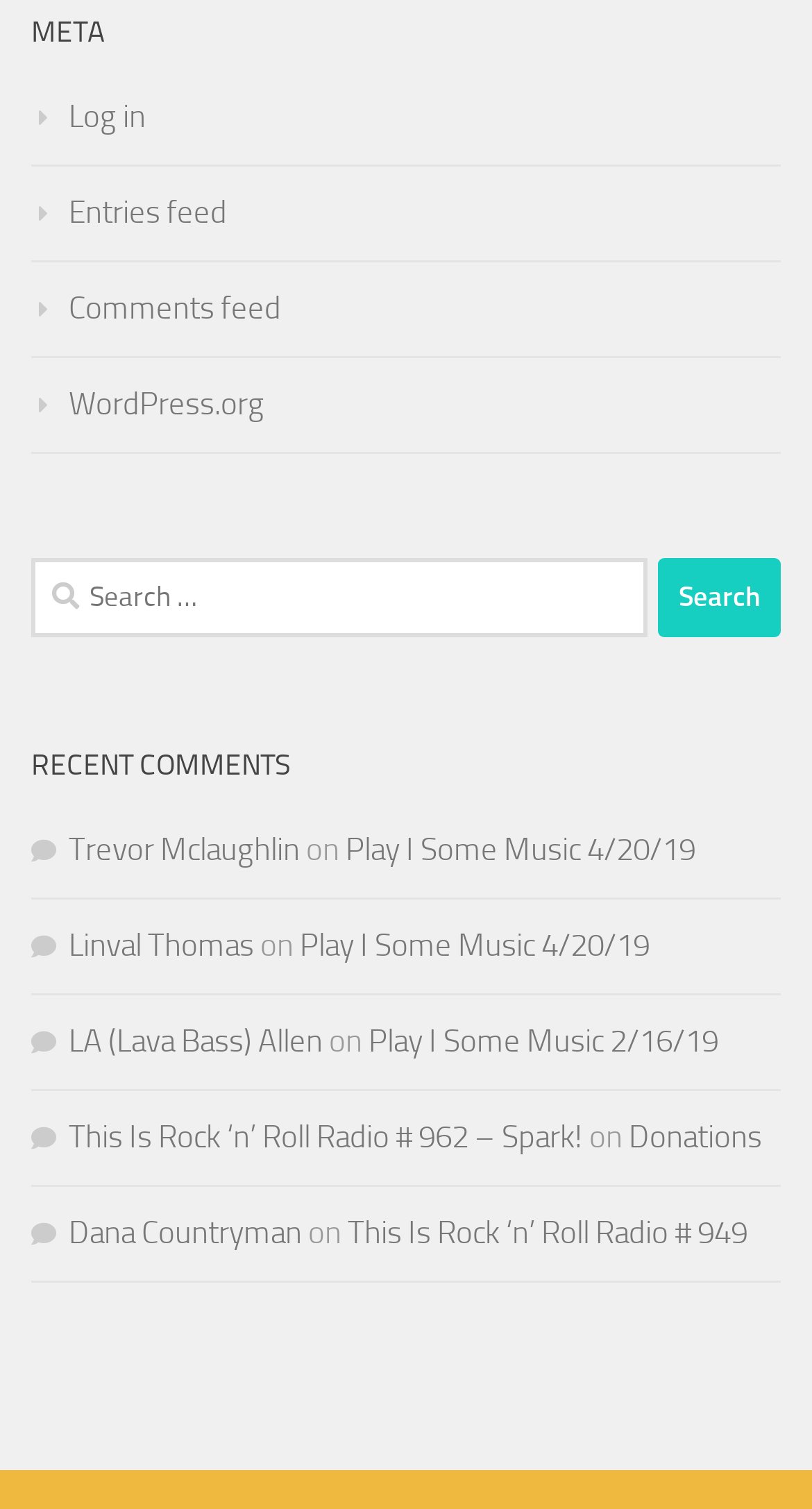Please specify the bounding box coordinates of the clickable section necessary to execute the following command: "View recent comments".

[0.038, 0.491, 0.962, 0.524]